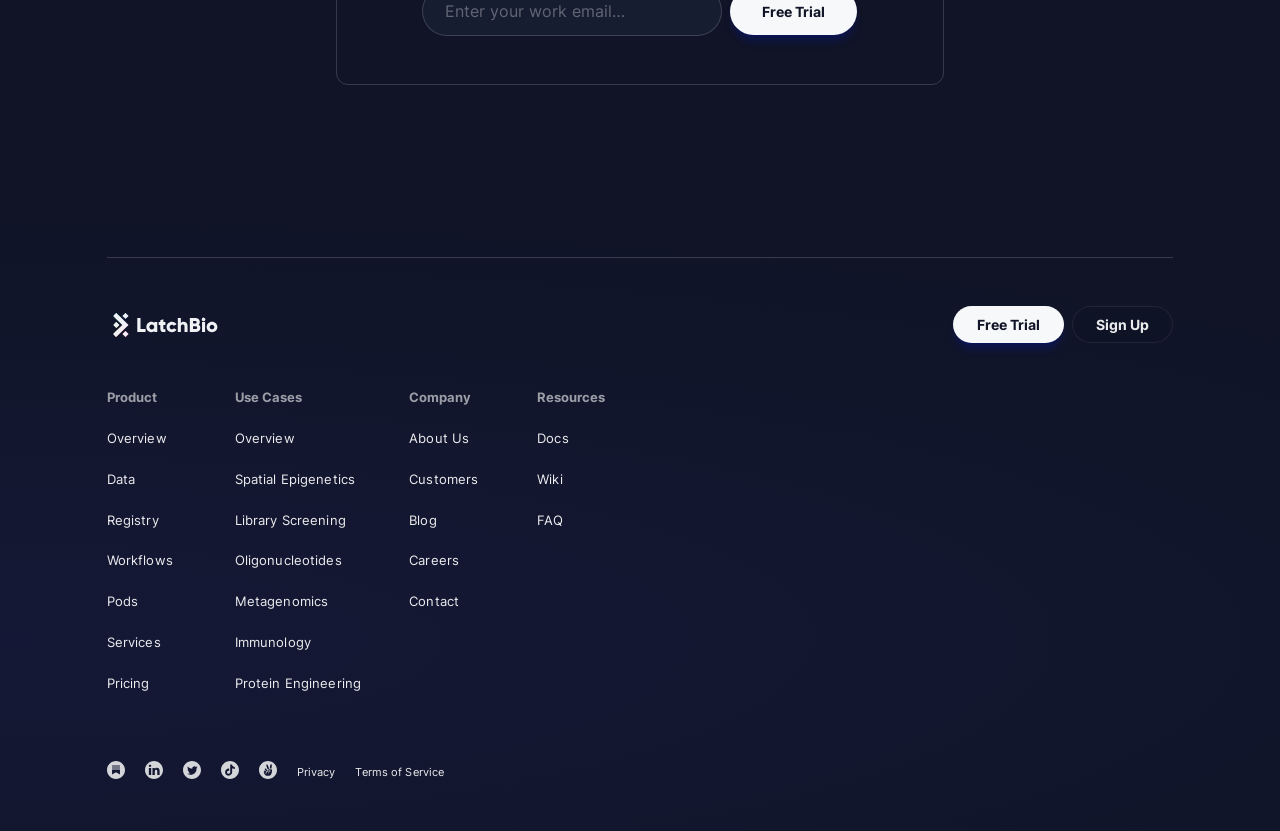Identify the bounding box coordinates of the element to click to follow this instruction: 'Go to the Landing Page'. Ensure the coordinates are four float values between 0 and 1, provided as [left, top, right, bottom].

[0.083, 0.369, 0.175, 0.413]